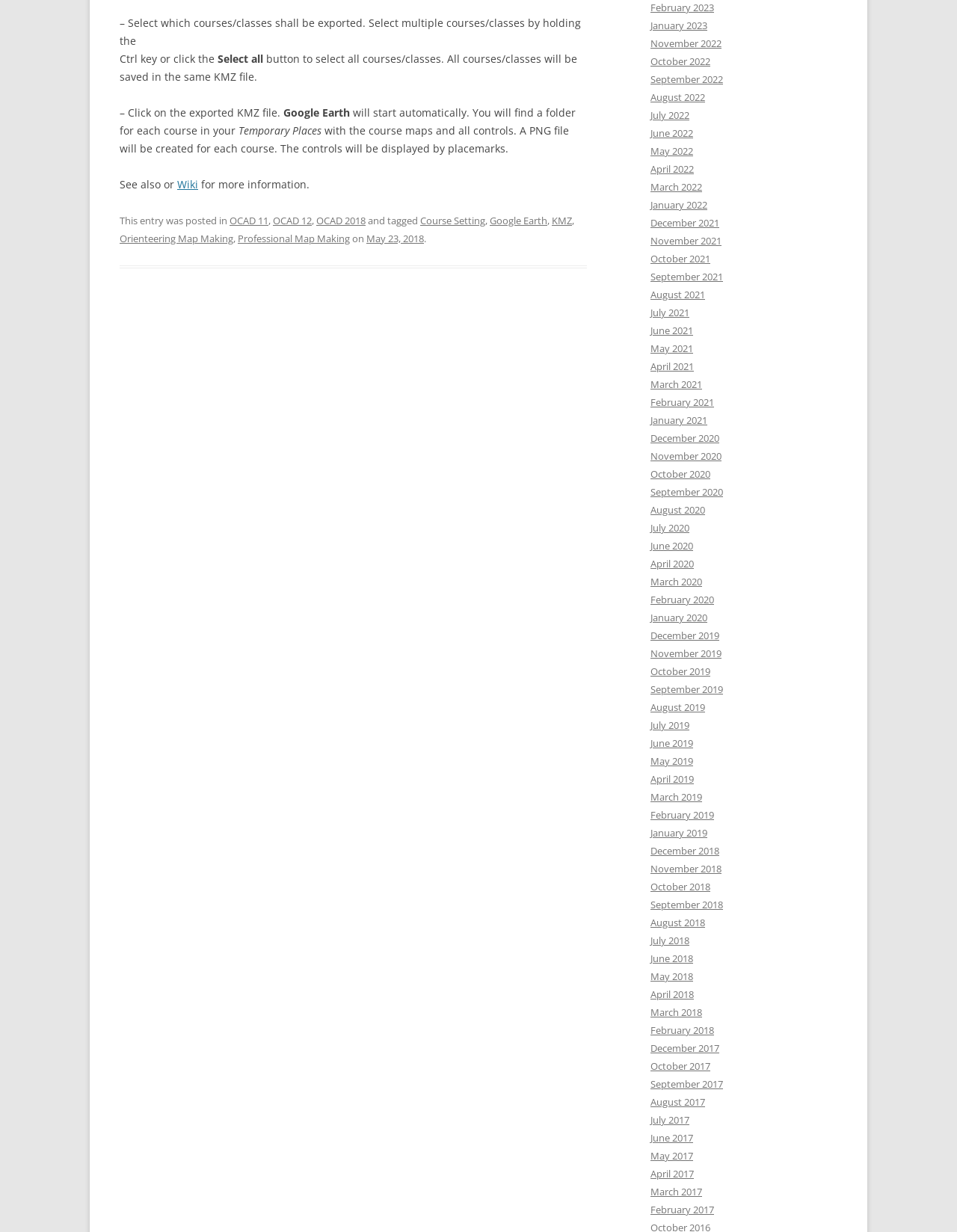Reply to the question with a brief word or phrase: How many months are listed in the archive section?

36 months